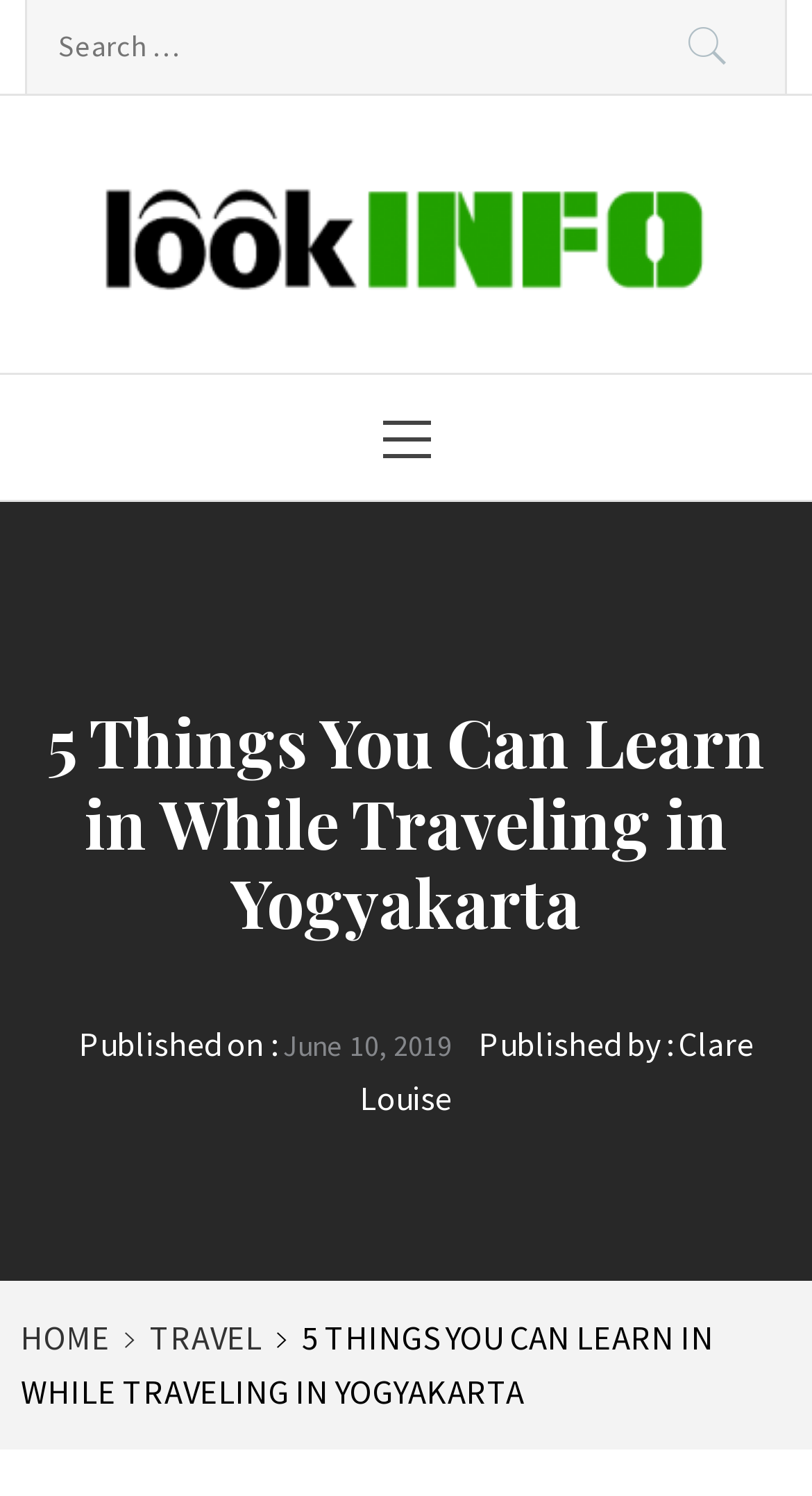Given the description "Travel", provide the bounding box coordinates of the corresponding UI element.

[0.154, 0.88, 0.341, 0.908]